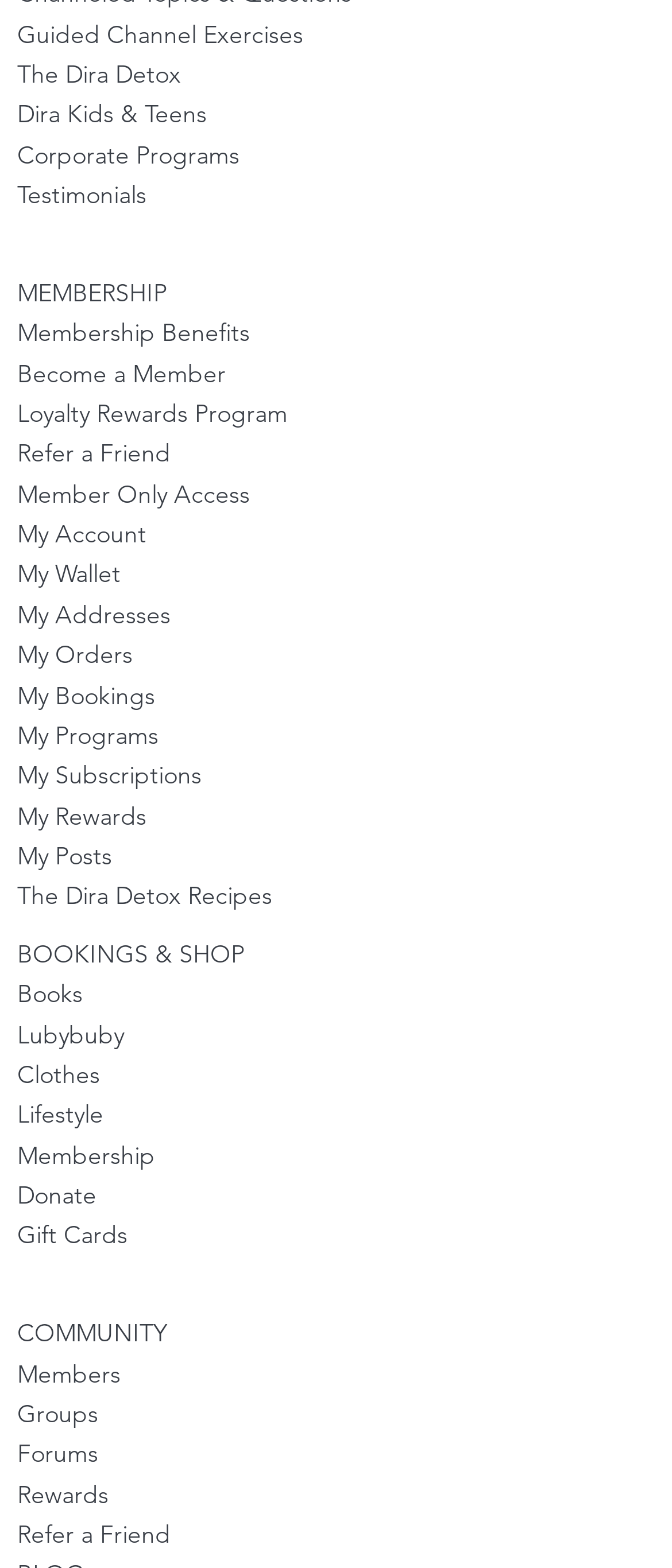What is the category of the link 'Lubybuby'?
Refer to the screenshot and respond with a concise word or phrase.

BOOKINGS & SHOP